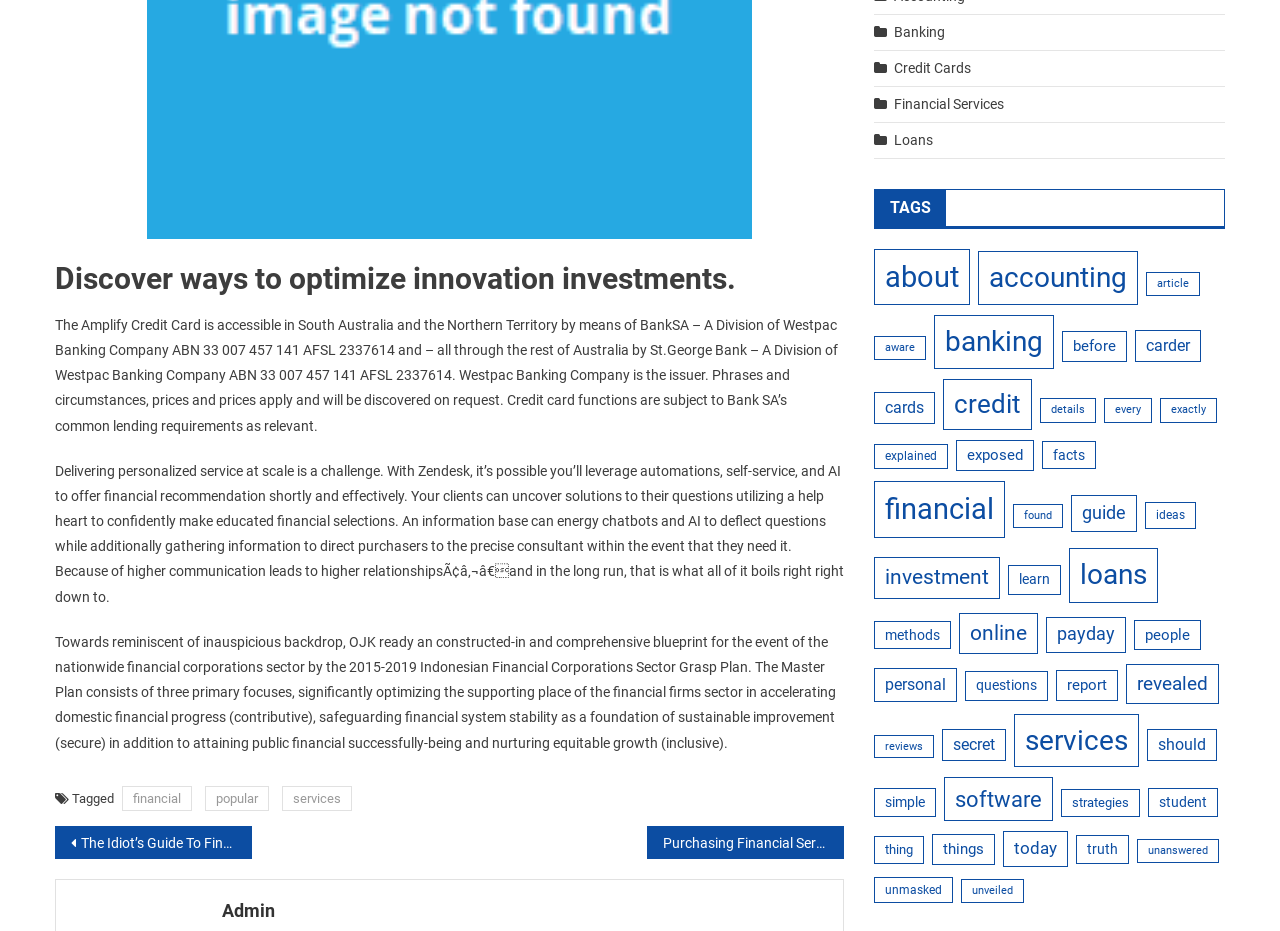Determine the bounding box coordinates for the area you should click to complete the following instruction: "Explore the 'Loans' option".

[0.698, 0.142, 0.729, 0.159]